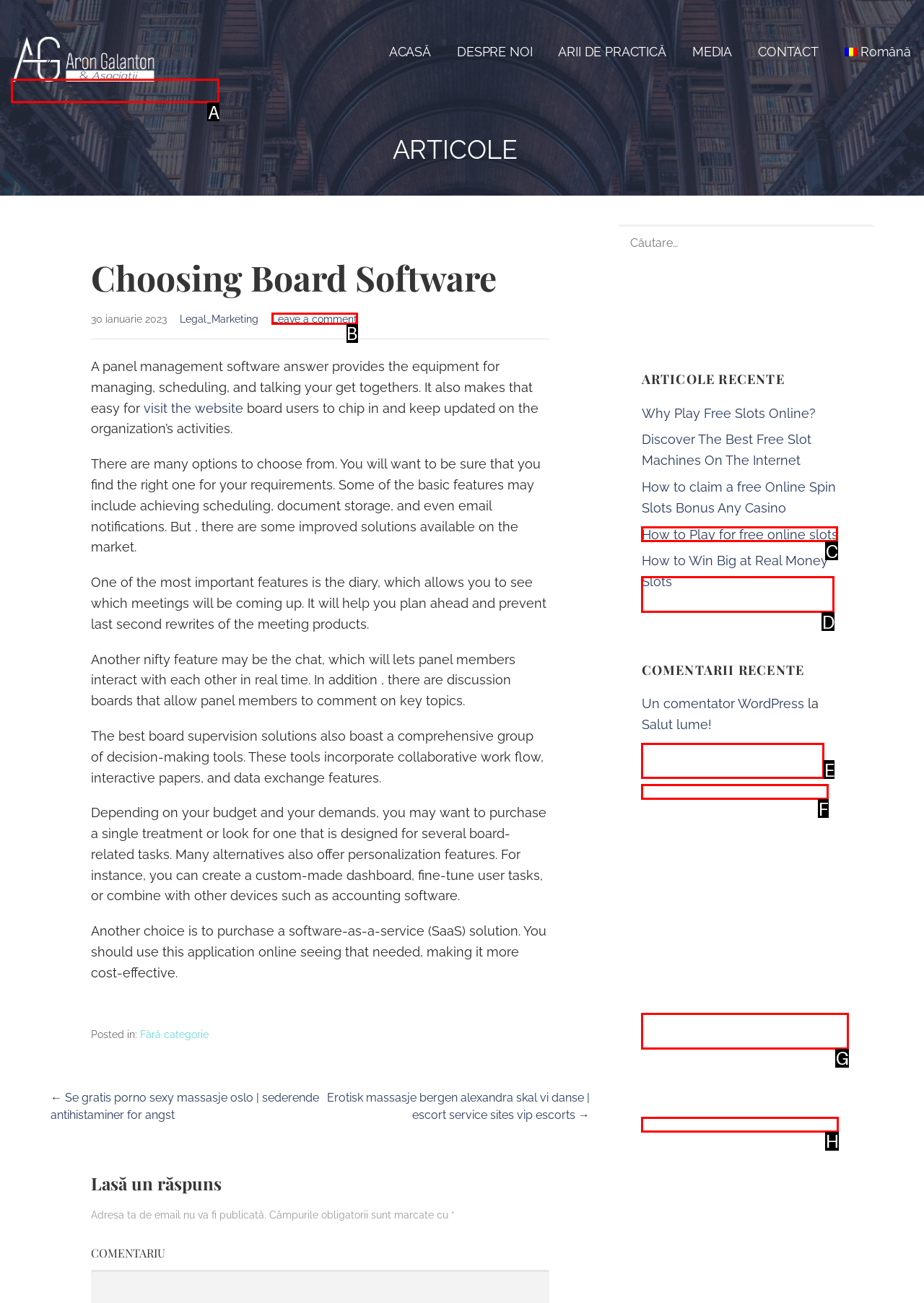Identify the HTML element you need to click to achieve the task: Leave a comment. Respond with the corresponding letter of the option.

B